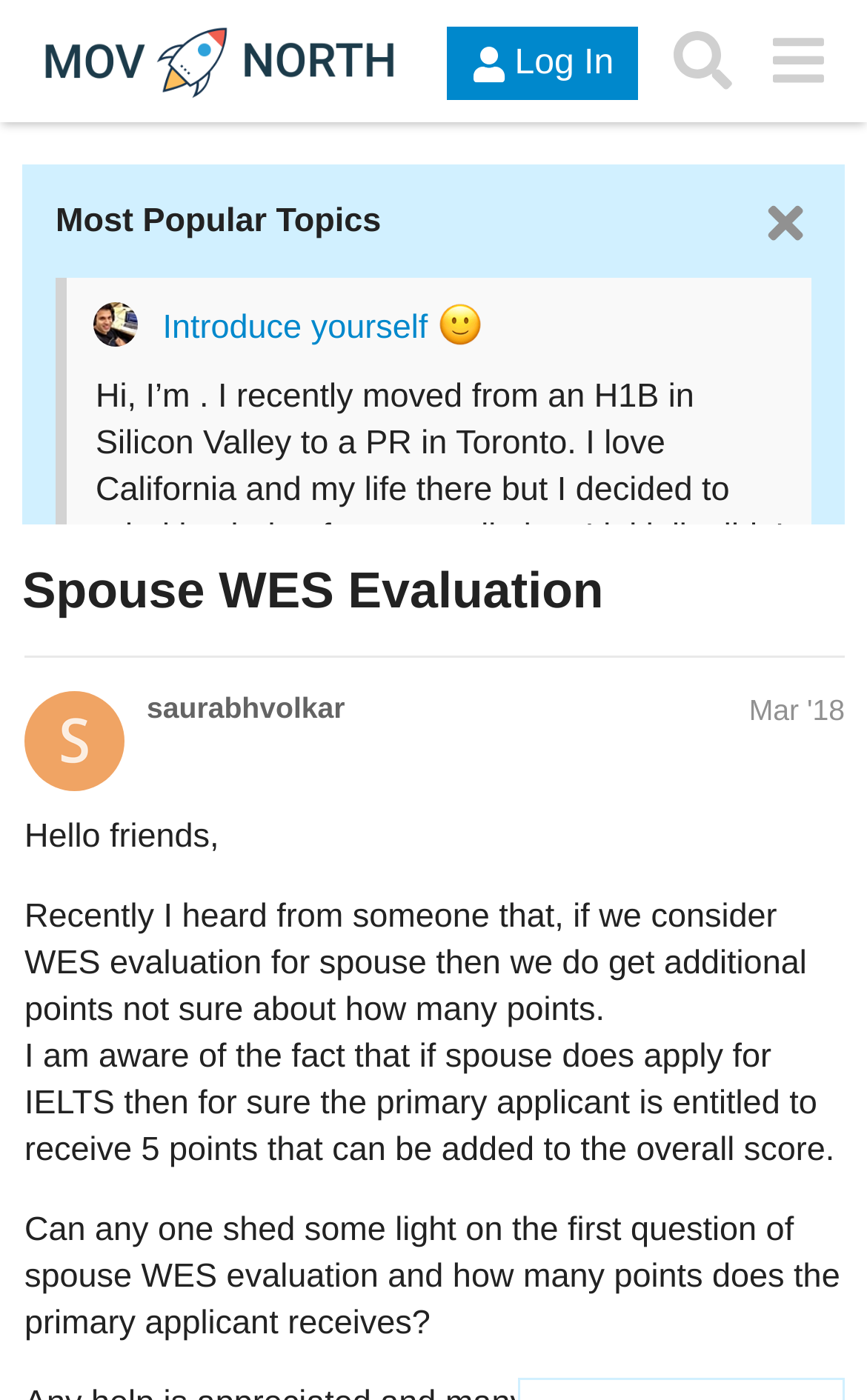Identify the bounding box for the UI element that is described as follows: "saurabhvolkar".

[0.169, 0.494, 0.398, 0.519]